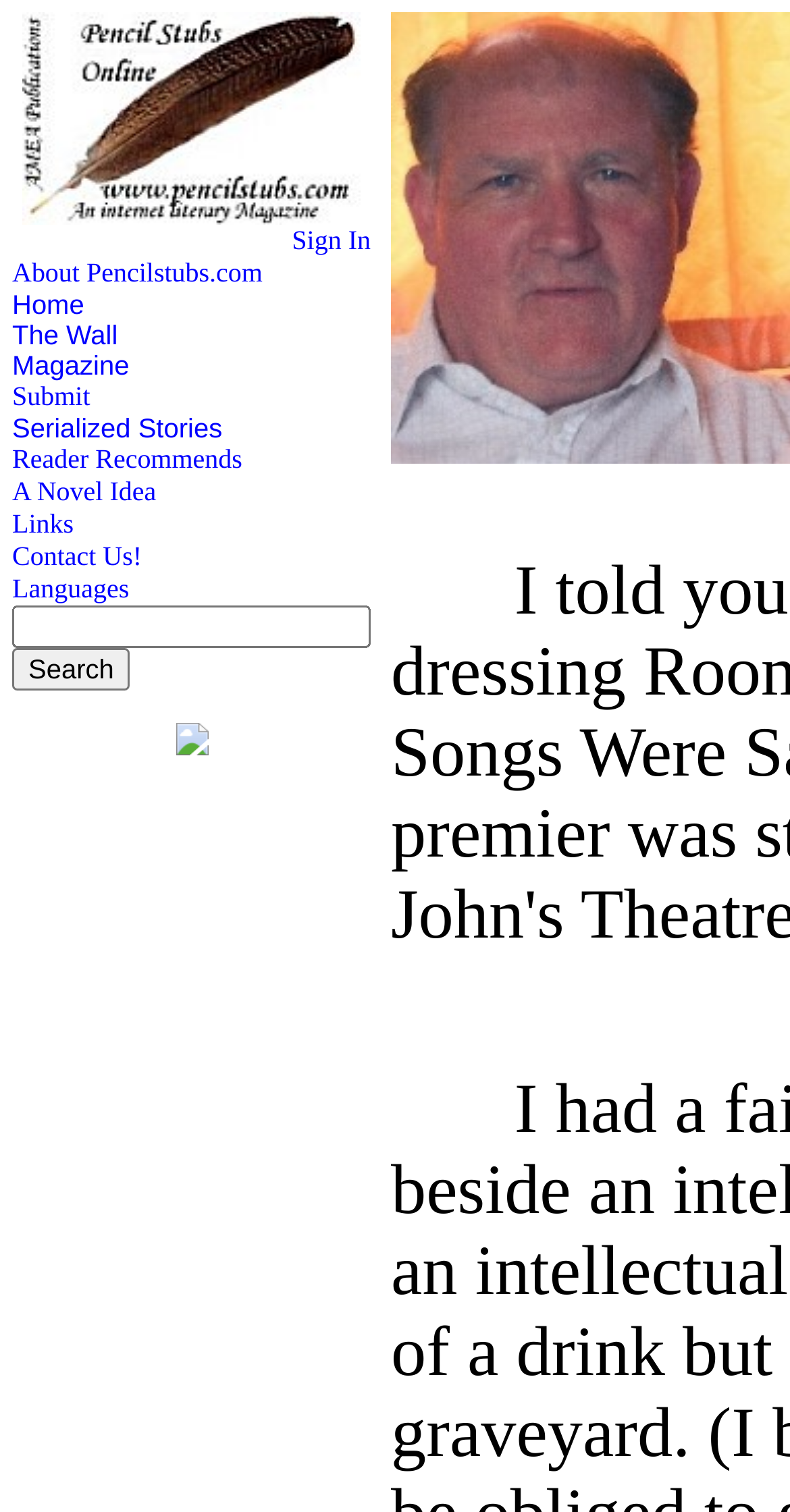Provide a brief response using a word or short phrase to this question:
What is the main navigation menu?

A list of links